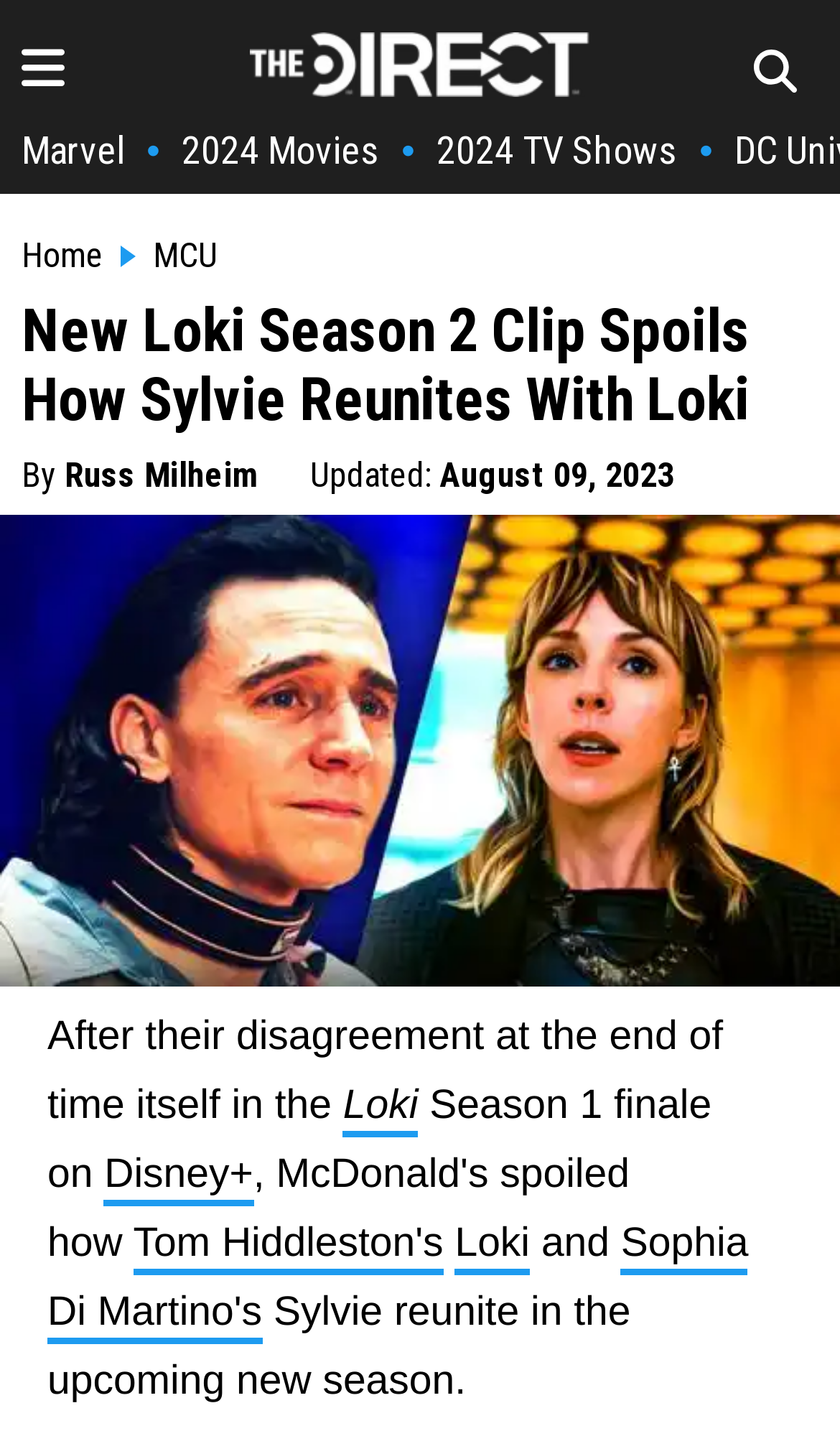Locate and extract the headline of this webpage.

New Loki Season 2 Clip Spoils How Sylvie Reunites With Loki